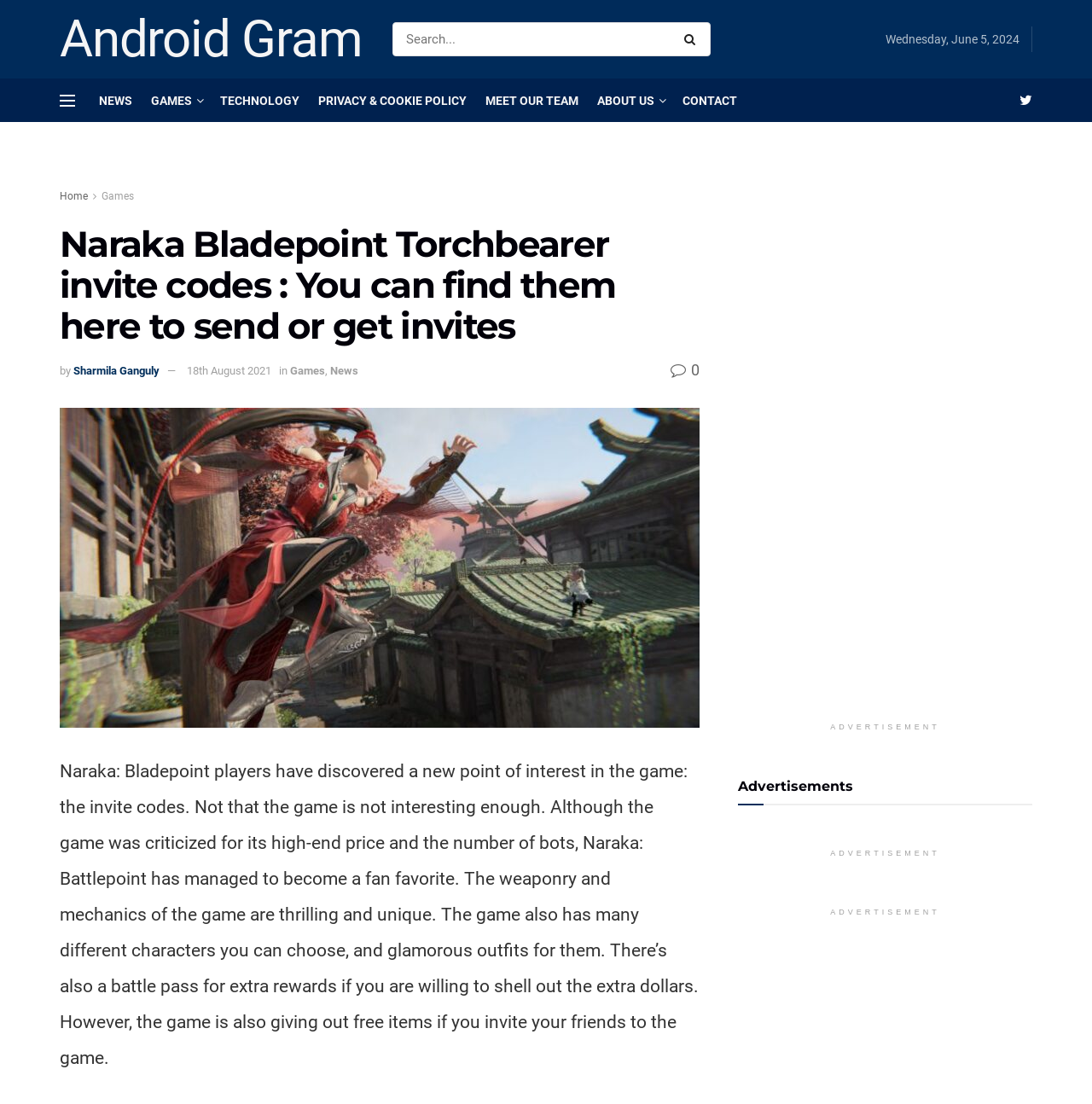What is the category of the article?
Please provide a comprehensive answer based on the information in the image.

I found the category of the article by looking at the links above the article content which says 'NEWS', 'GAMES', 'TECHNOLOGY', etc. and also by looking at the text 'Games' which is located below the author's name and above the article content.